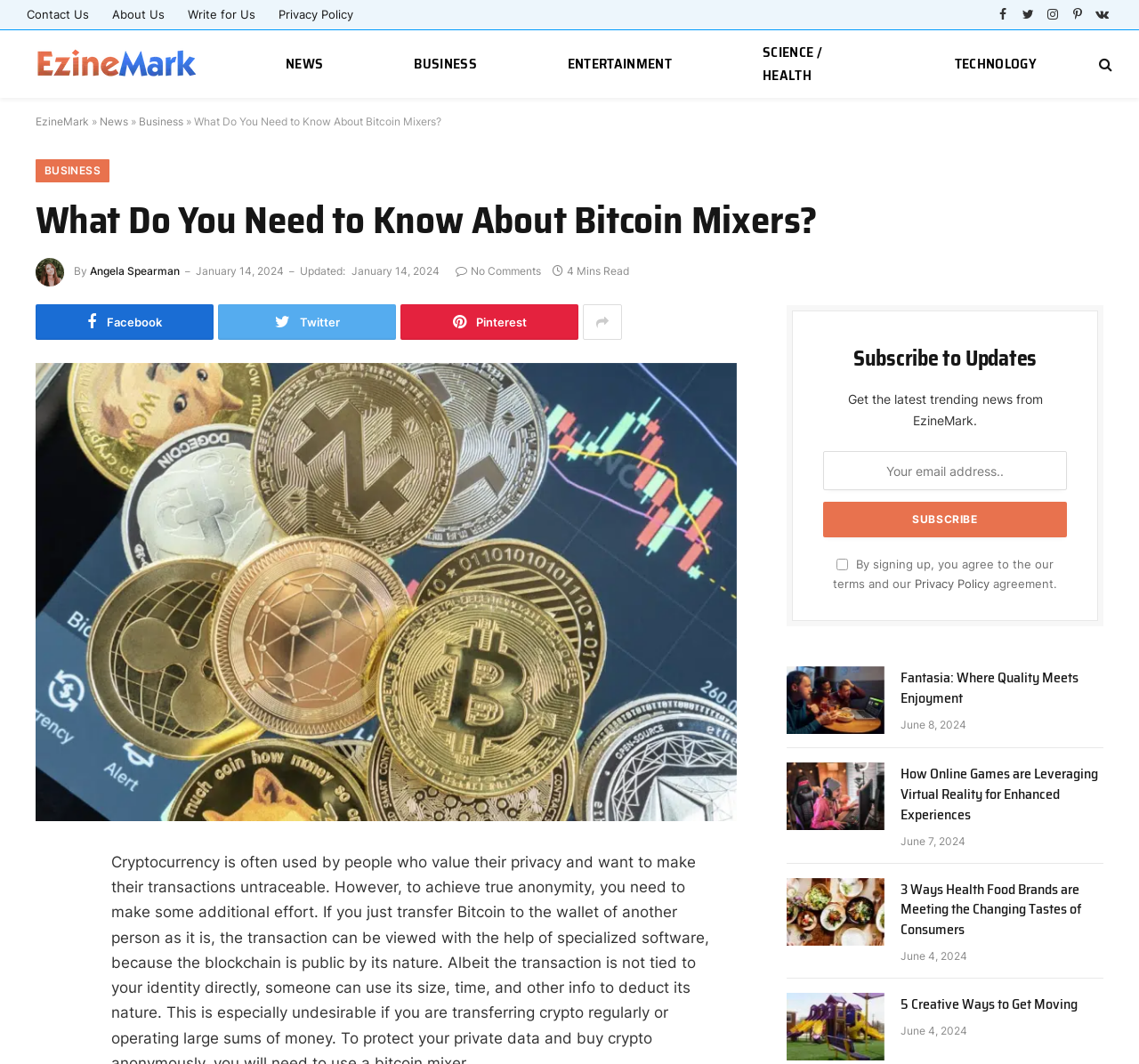Find and specify the bounding box coordinates that correspond to the clickable region for the instruction: "Read the article 'What Do You Need to Know About Bitcoin Mixers?'".

[0.031, 0.341, 0.647, 0.772]